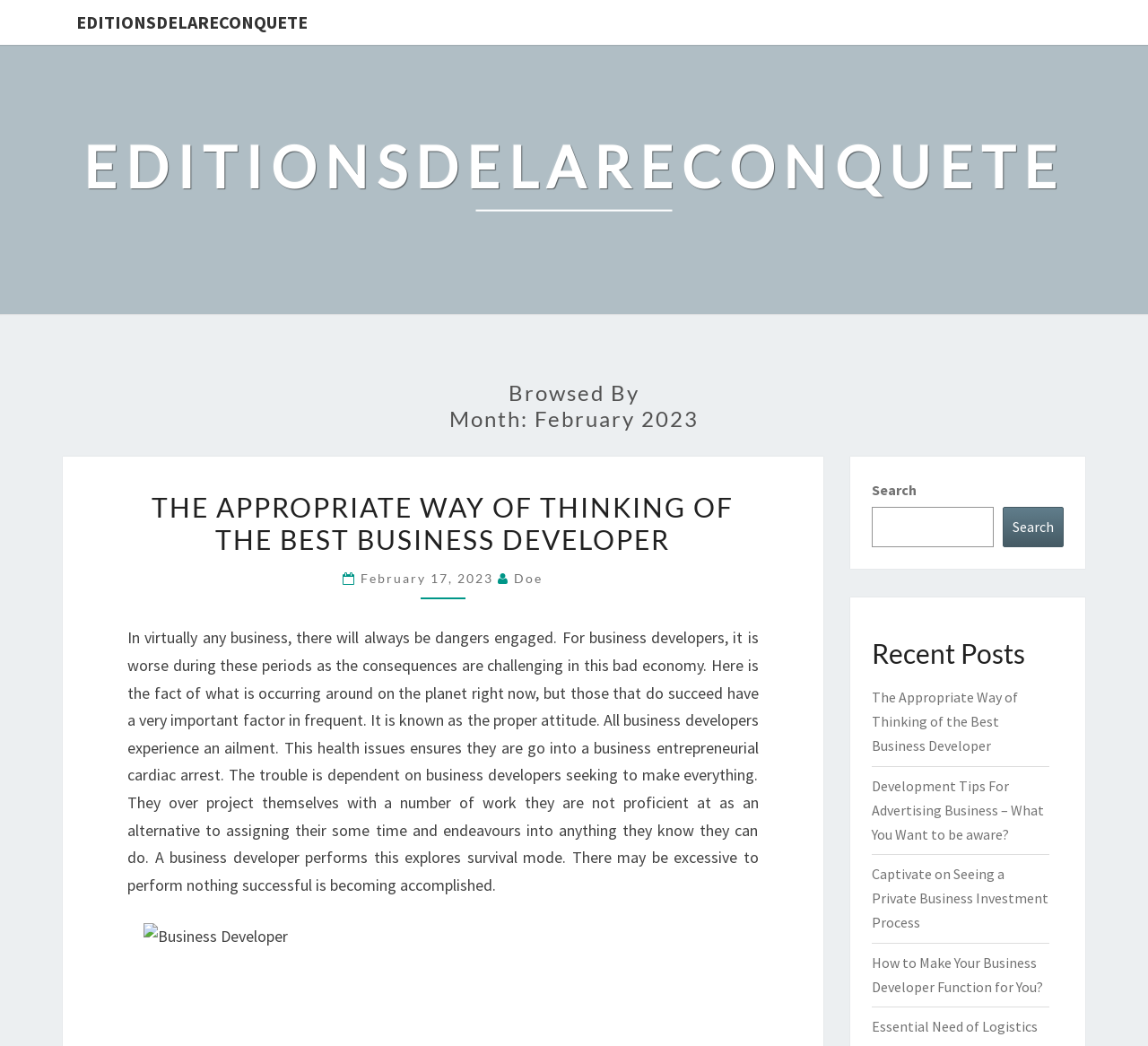What is the main topic of this webpage?
Carefully analyze the image and provide a thorough answer to the question.

Based on the content of the webpage, it appears to be focused on business development, with articles and posts related to business development, entrepreneurship, and success strategies.